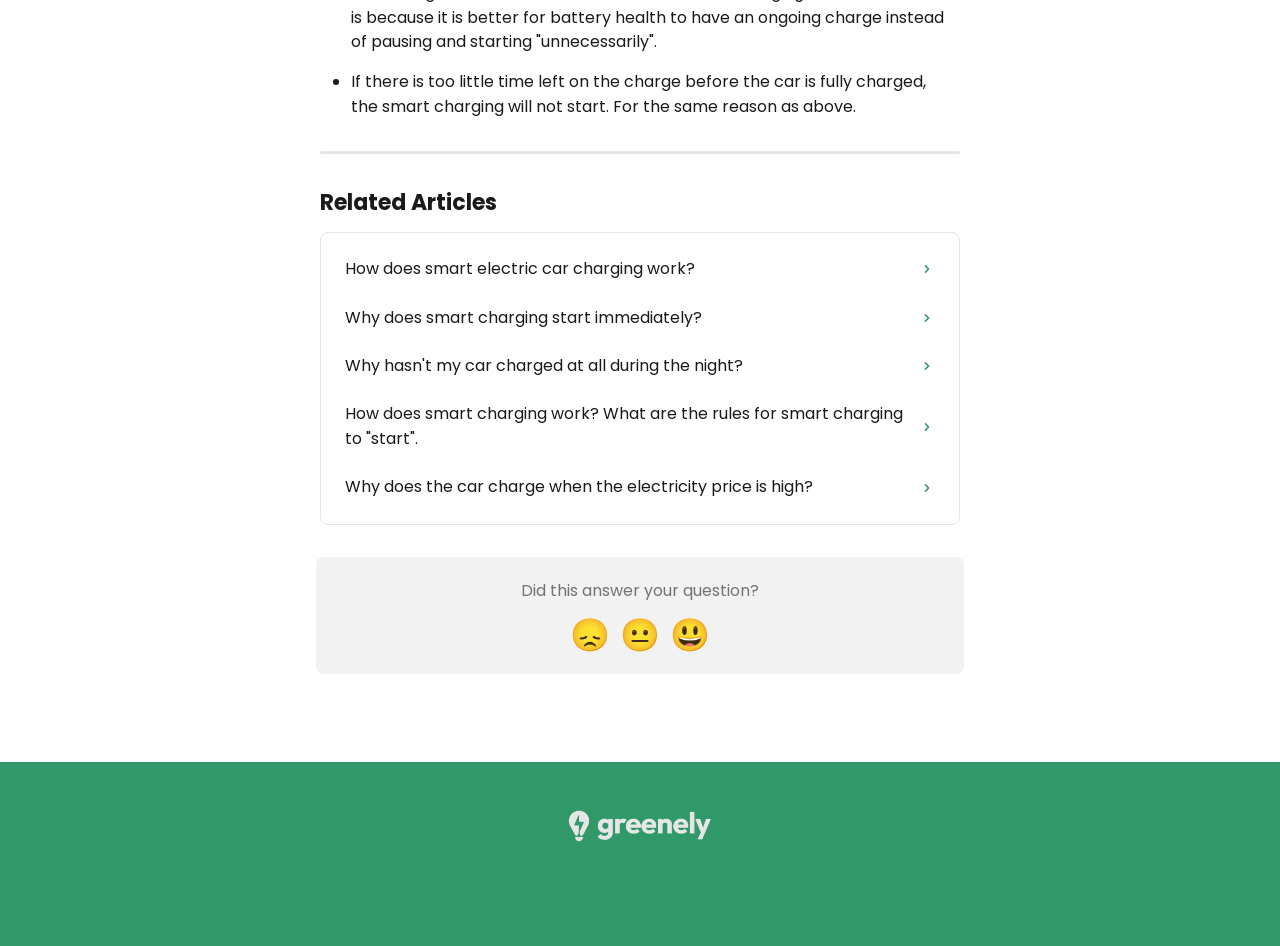Find the bounding box of the element with the following description: "Email". The coordinates must be four float numbers between 0 and 1, formatted as [left, top, right, bottom].

None